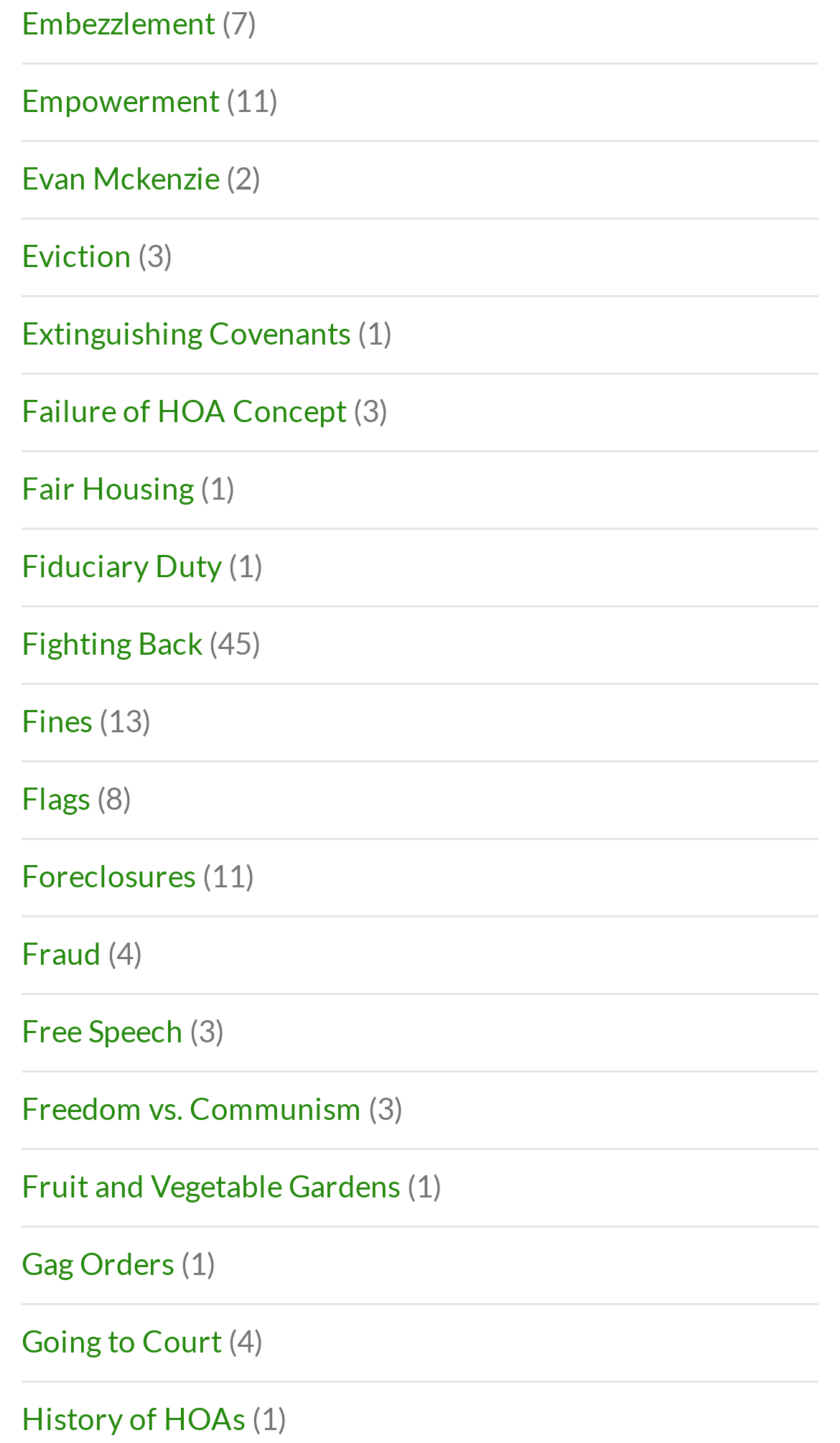Please answer the following question using a single word or phrase: 
What is the topic of the link below 'Empowerment'?

Evan Mckenzie